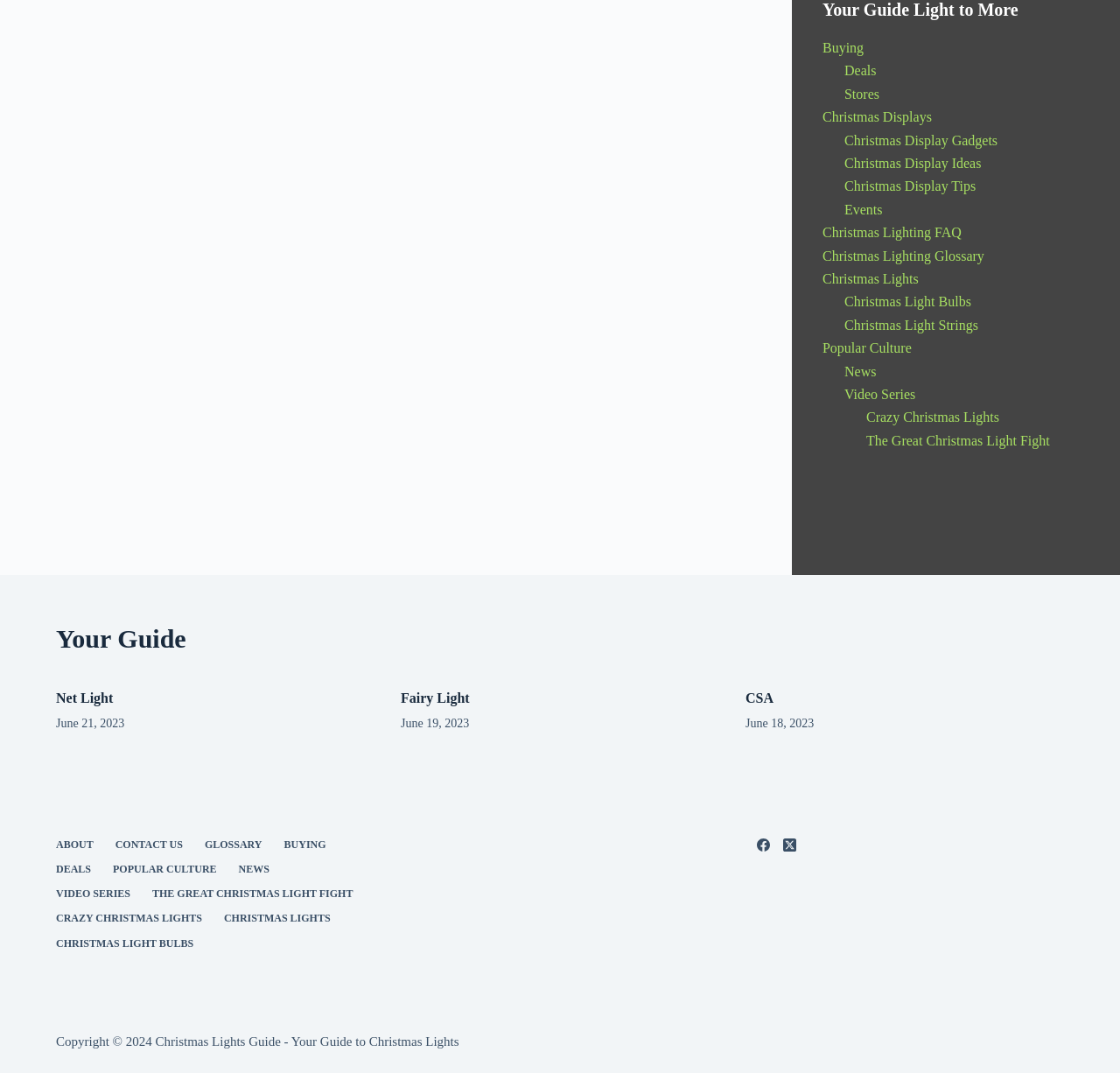What social media platforms are linked in the footer?
Using the visual information, respond with a single word or phrase.

Facebook and Twitter